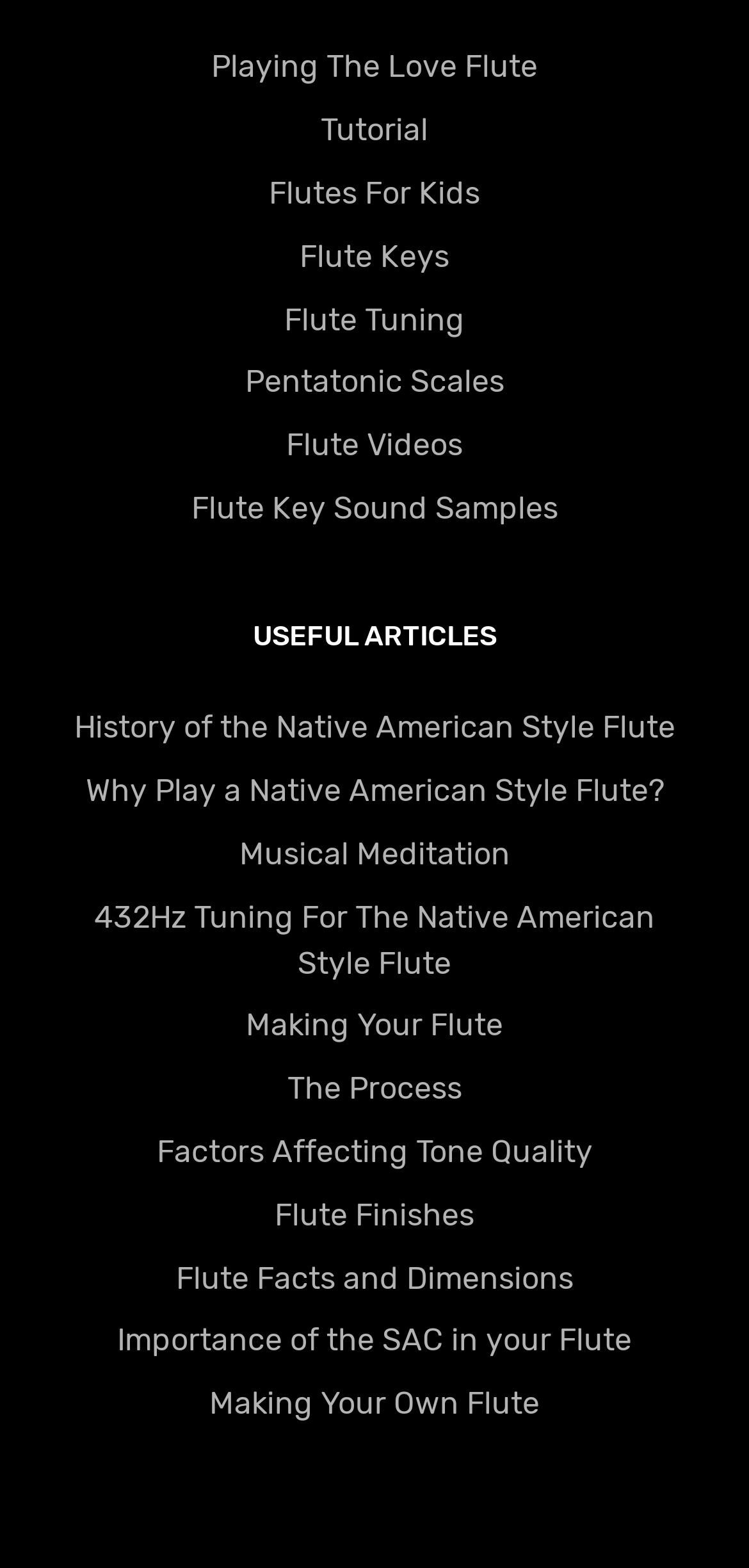Pinpoint the bounding box coordinates of the clickable area necessary to execute the following instruction: "Learn about the history of the Native American style flute". The coordinates should be given as four float numbers between 0 and 1, namely [left, top, right, bottom].

[0.099, 0.452, 0.901, 0.476]